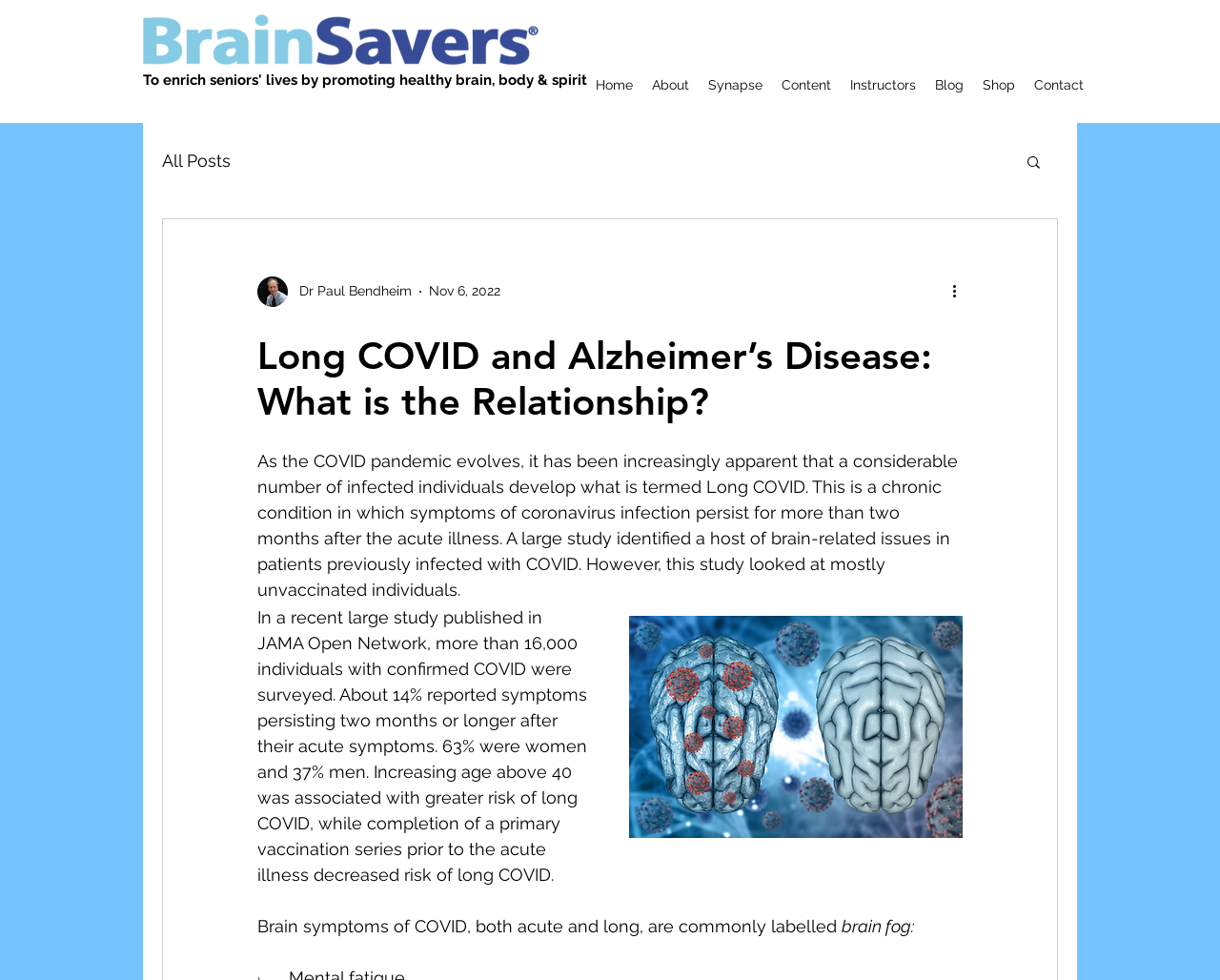Using details from the image, please answer the following question comprehensively:
What is the topic of the blog post?

I determined the topic of the blog post by reading the heading 'Long COVID and Alzheimer’s Disease: What is the Relationship?' and the subsequent text that discusses the relationship between Long COVID and Alzheimer's Disease.